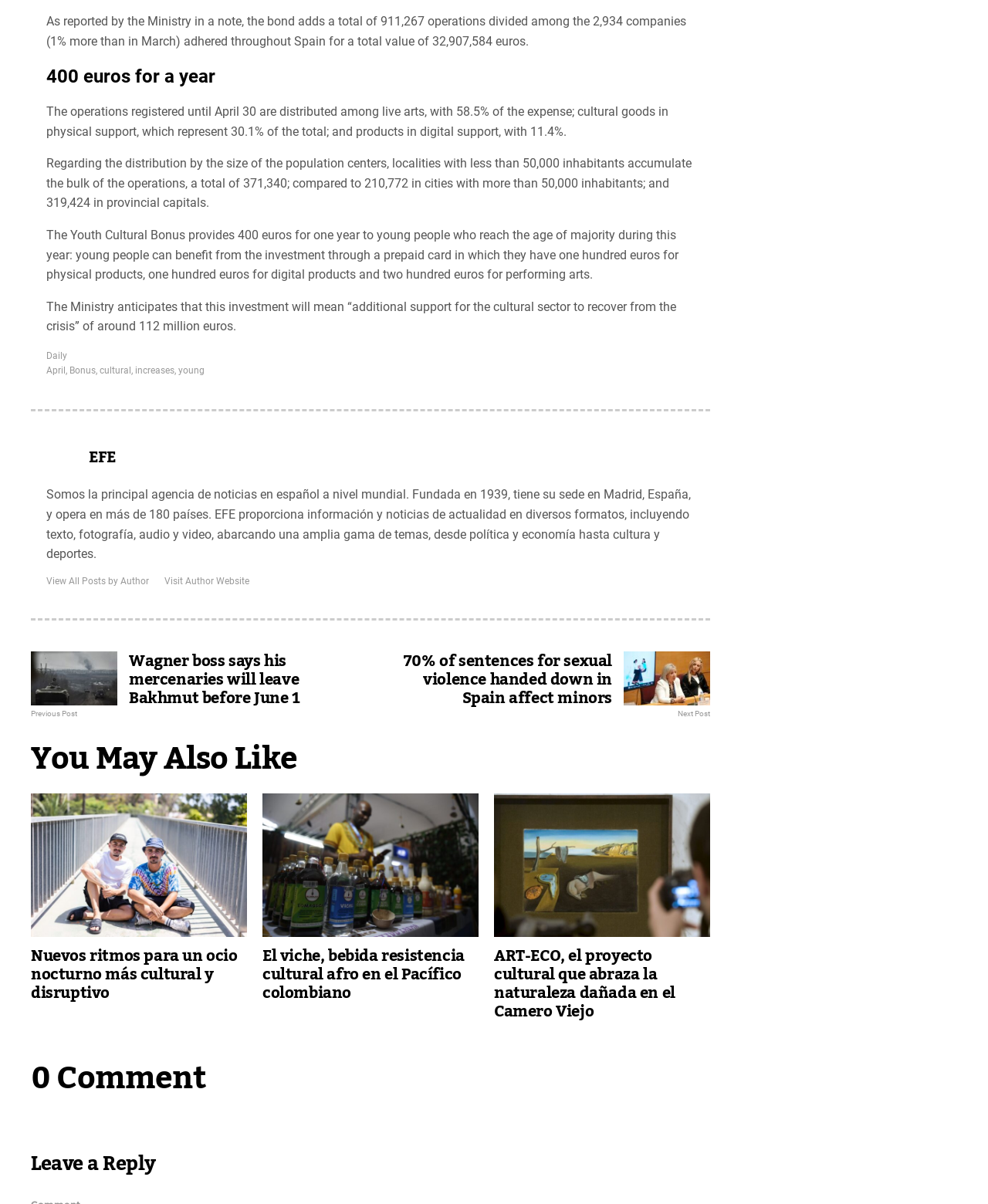Find and specify the bounding box coordinates that correspond to the clickable region for the instruction: "Leave a reply".

[0.031, 0.951, 0.719, 0.983]